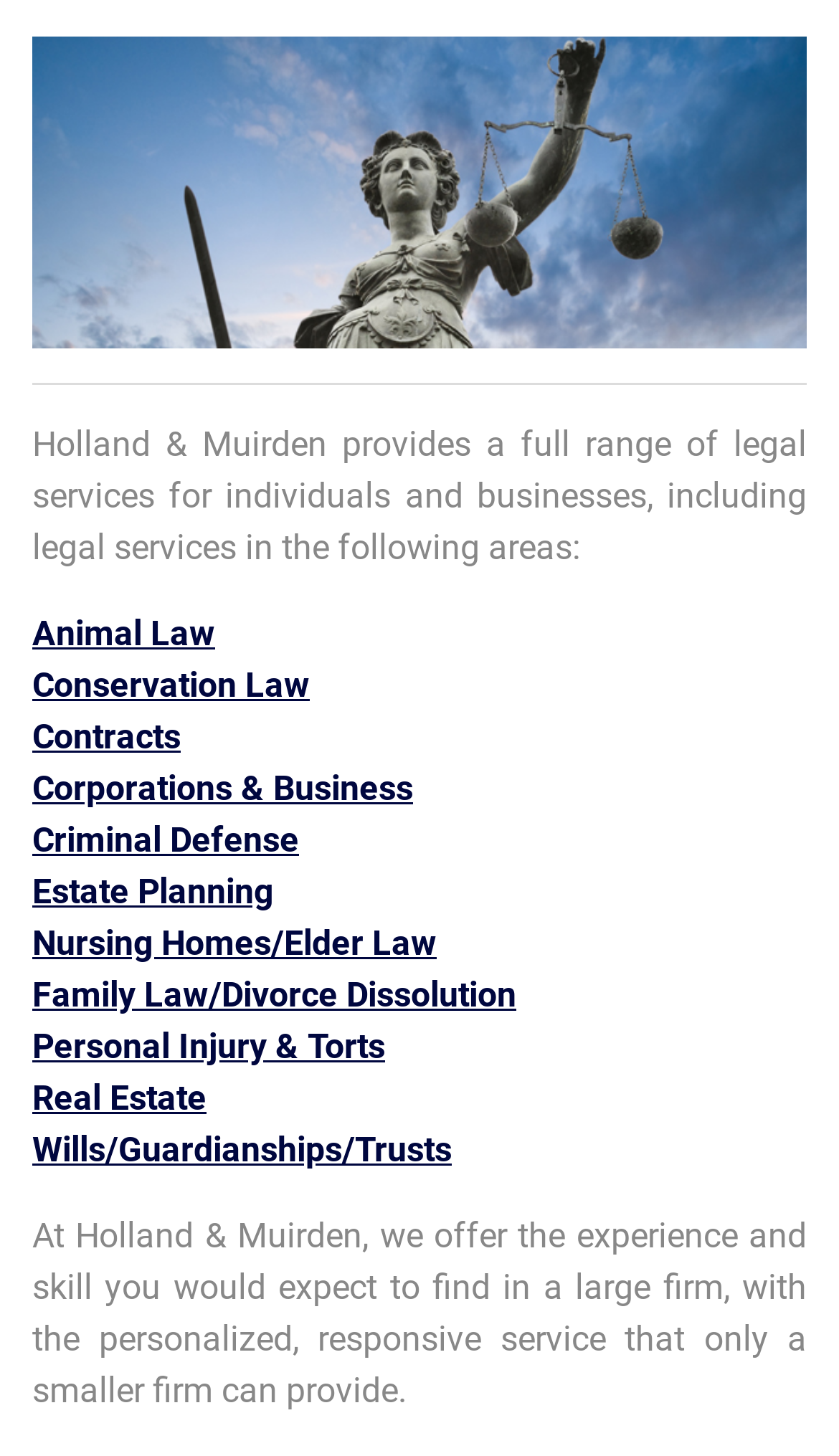Find the bounding box coordinates corresponding to the UI element with the description: "Personal Injury & Torts". The coordinates should be formatted as [left, top, right, bottom], with values as floats between 0 and 1.

[0.038, 0.704, 0.459, 0.732]